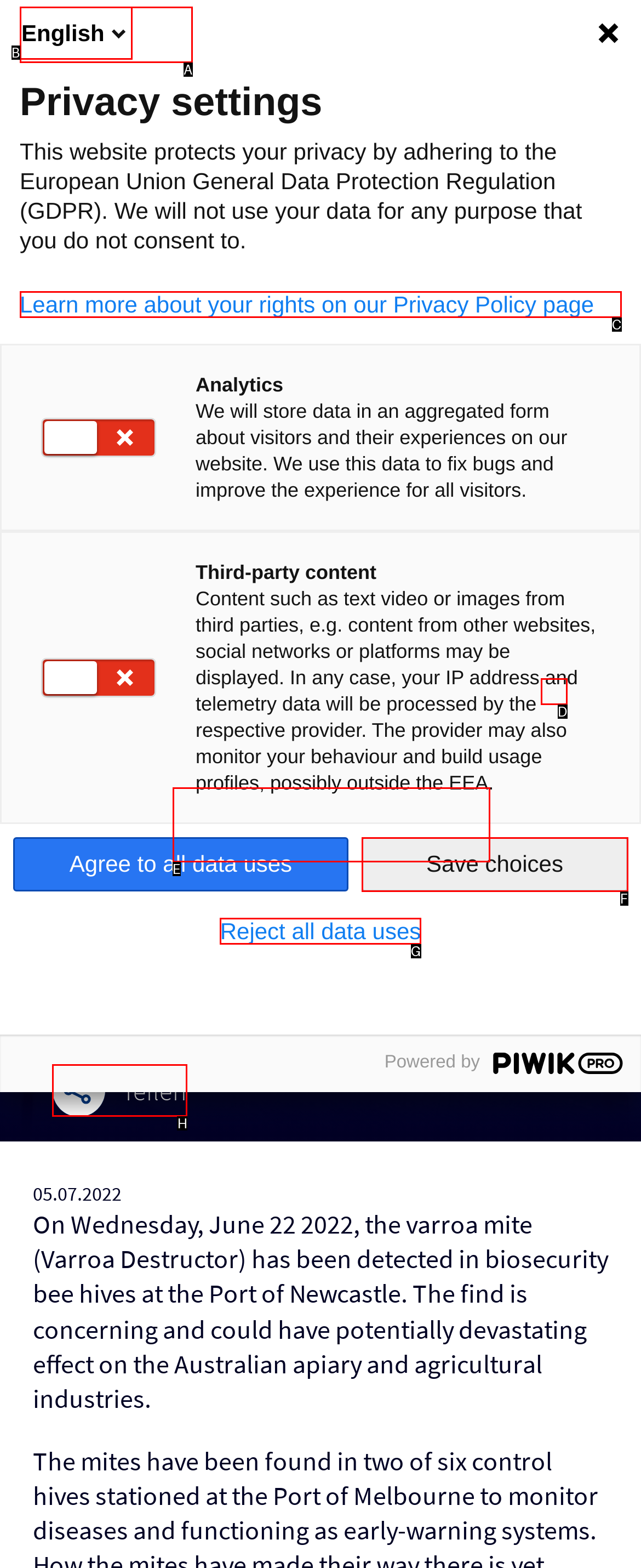To achieve the task: Click the link to share, which HTML element do you need to click?
Respond with the letter of the correct option from the given choices.

H